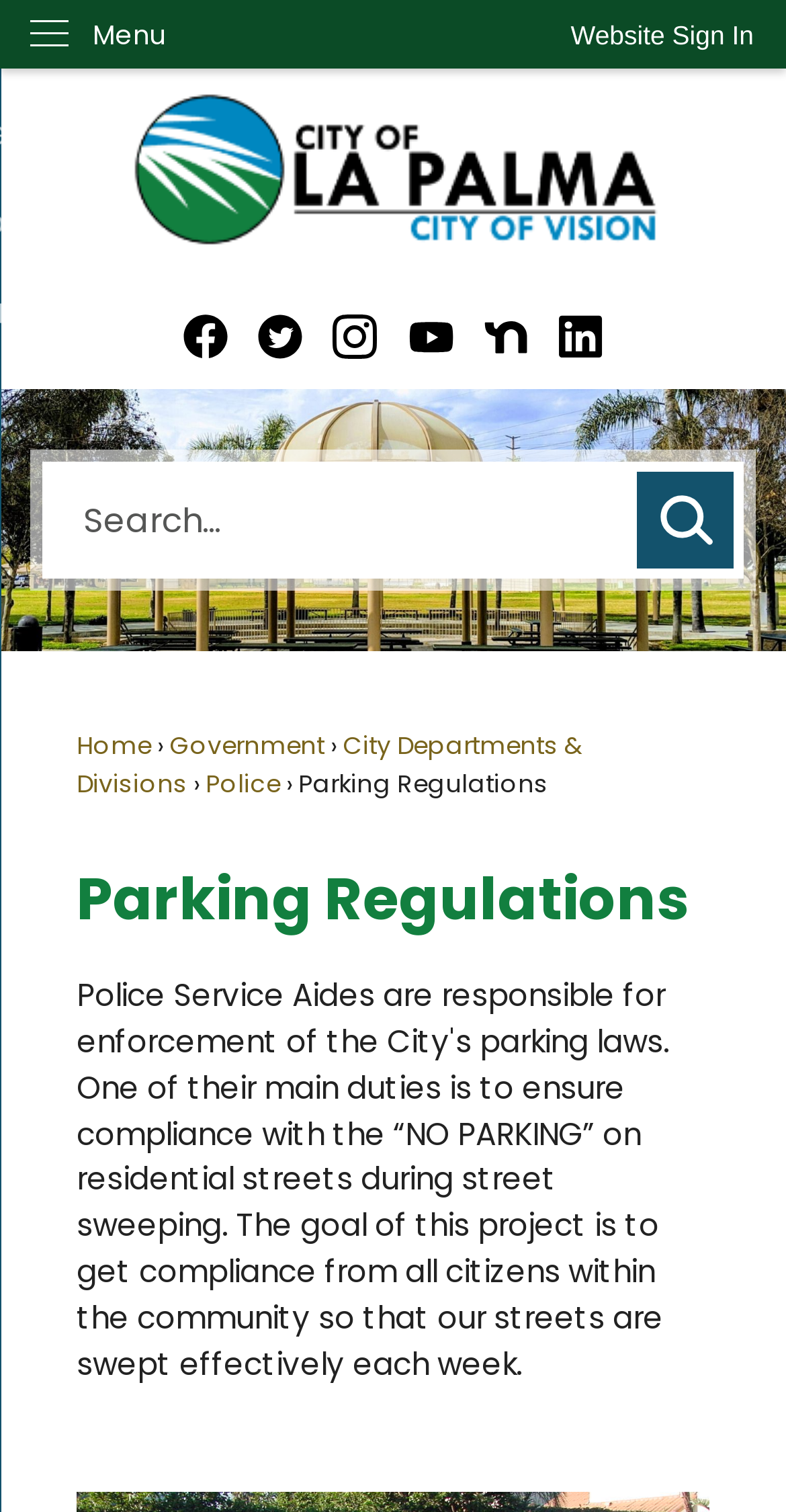What is the current page about?
Answer the question with a detailed explanation, including all necessary information.

I found the topic of the current page by looking at the heading 'Parking Regulations' which is located at the top of the webpage, indicating that the page is about the parking regulations in La Palma city.